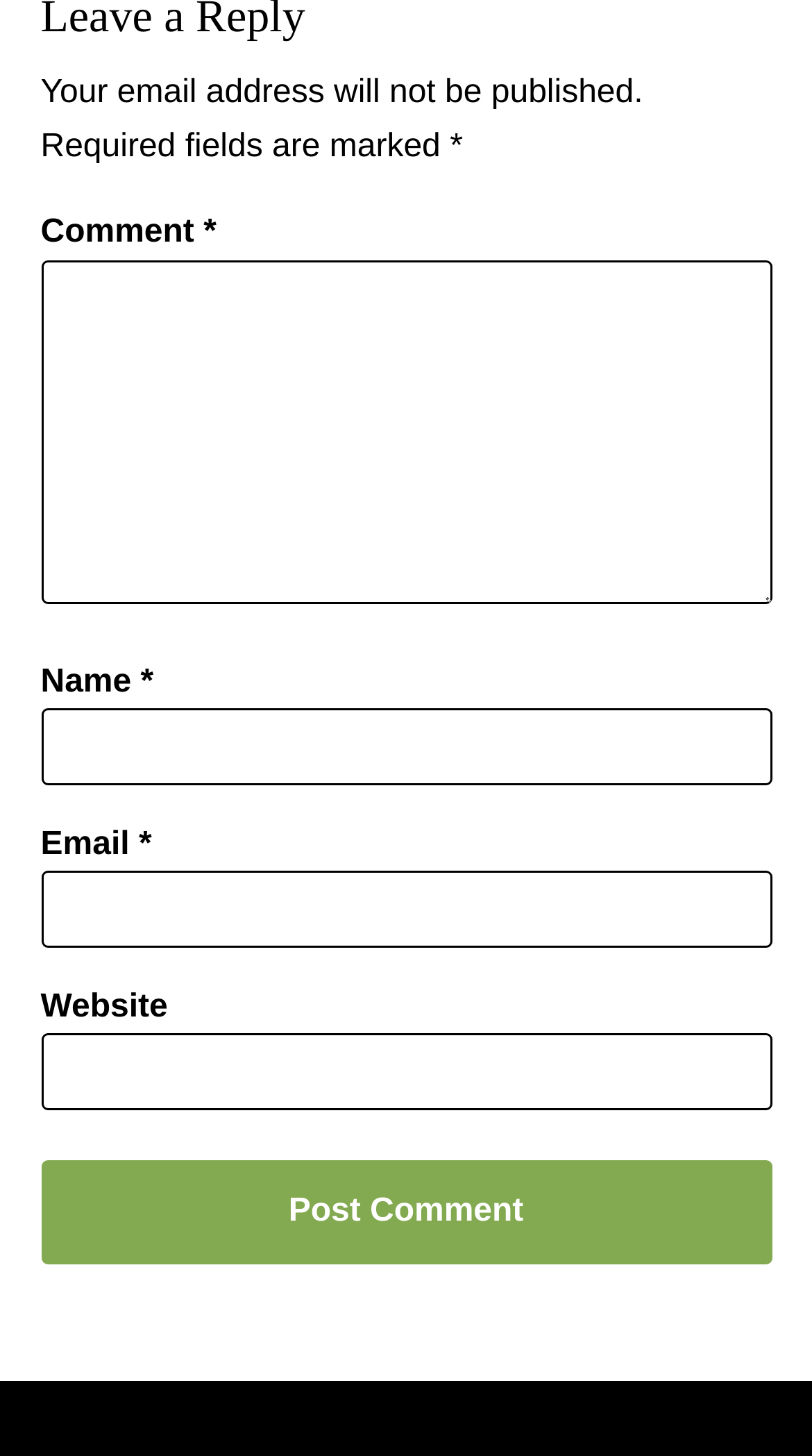What is the label of the first text field? Please answer the question using a single word or phrase based on the image.

Comment *